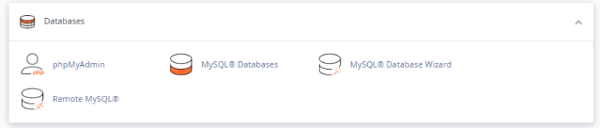Provide a comprehensive description of the image.

This image illustrates the "Databases" section of cPanel, a popular web hosting control panel. It features essential tools for managing databases required by content management systems like WordPress and Joomla. The interface displays icons for key features: 

- **phpMyAdmin**: A popular web application for managing MySQL databases directly through a graphical interface.
- **MySQL® Databases**: This option allows users to create and manage their MySQL databases.
- **MySQL® Database Wizard**: A simplified tool designed to assist users in setting up new databases with ease.

This section is vital for website owners, enabling them to configure databases, manage user permissions, and perform administrative tasks to ensure their applications run smoothly.